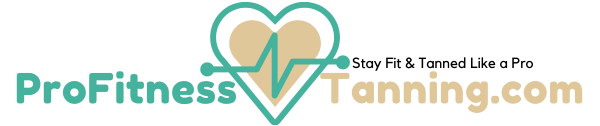Describe all the important aspects and features visible in the image.

The image features the logo for "ProFitness Tanning," showcasing a stylized heart with a pulse line, embodying a vibrant blend of health and wellness themes. Beneath the heart, the name "ProFitness" is depicted in a bold, teal font, while "Tanning.com" is presented in a complementary, warm beige hue, conveying a professional yet inviting vibe. The tagline "Stay Fit & Tanned Like a Pro" accentuates the brand's commitment to promoting both fitness and skincare, aligning with its mission to help individuals achieve a balanced lifestyle through exercise and effective tanning solutions. This logo reflects the essence of an active and healthy lifestyle, appealing to those interested in fitness and tanning alike.